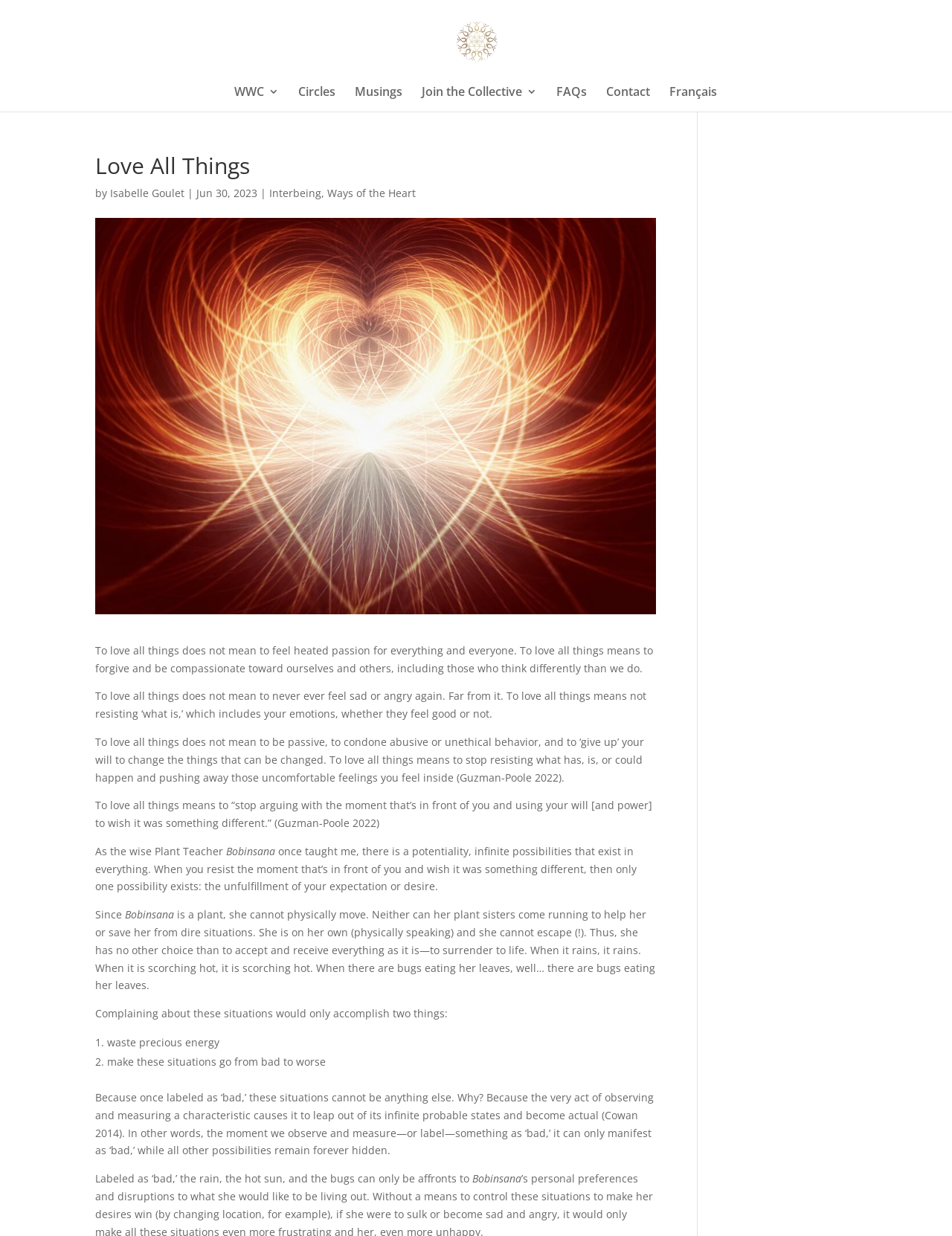Determine the bounding box coordinates of the clickable element necessary to fulfill the instruction: "Read more about 'Miss D and Miss N – An Extraordinary Partnership. The Diary of Anne Drysdale'". Provide the coordinates as four float numbers within the 0 to 1 range, i.e., [left, top, right, bottom].

None